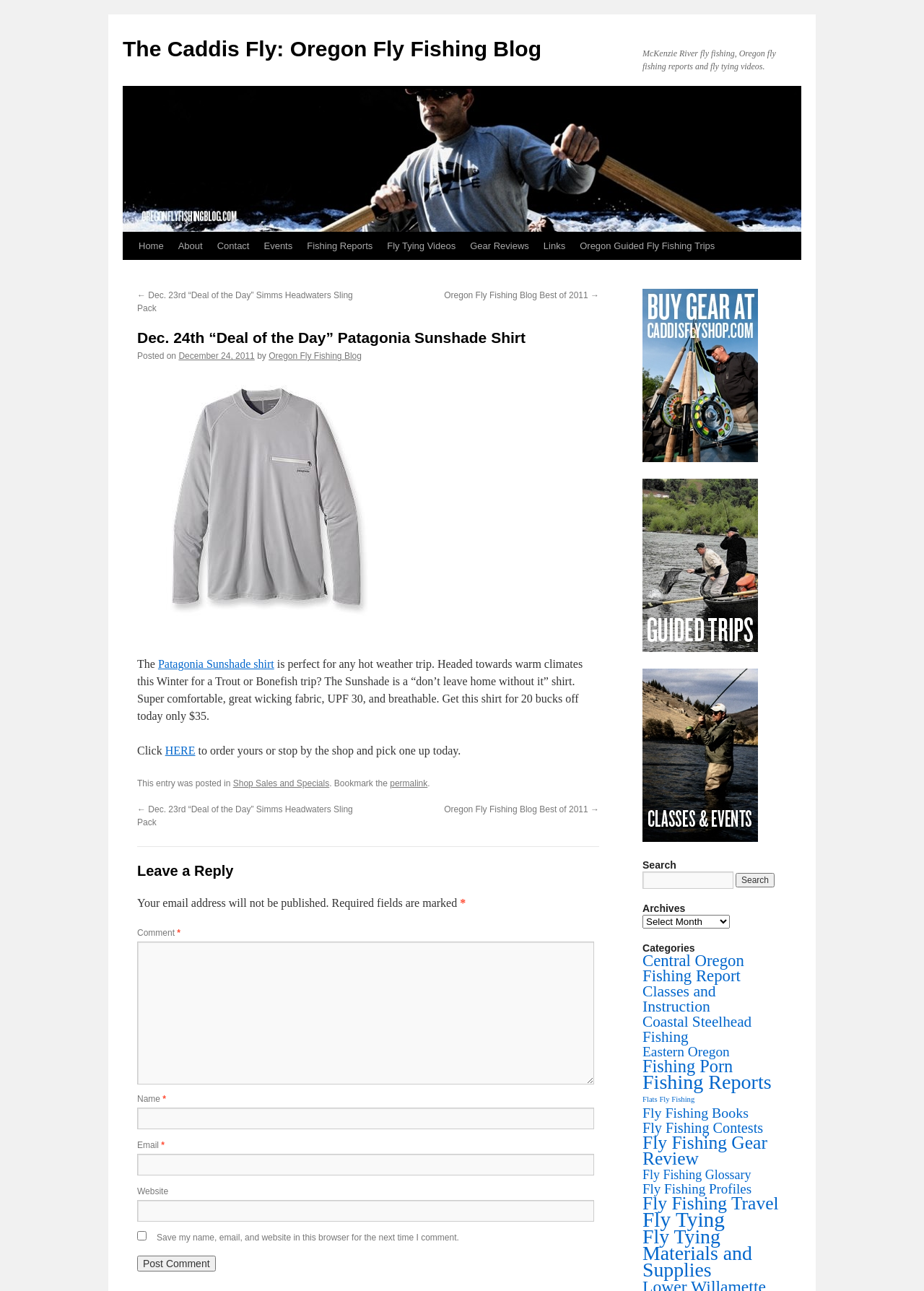Please respond to the question with a concise word or phrase:
What is the name of the shirt being promoted?

Patagonia Sunshade Shirt